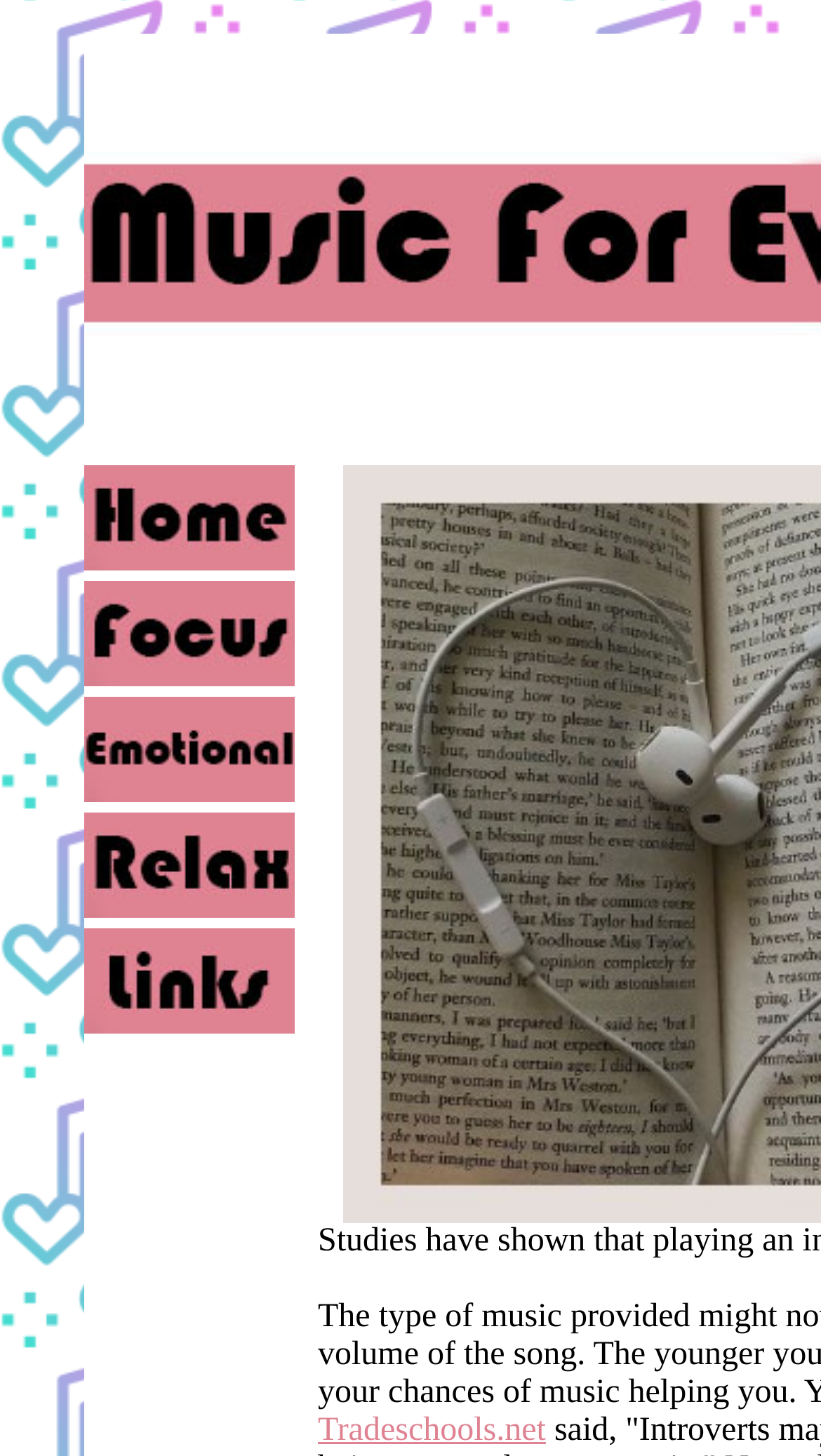Please provide a one-word or phrase answer to the question: 
How many table rows are there?

5